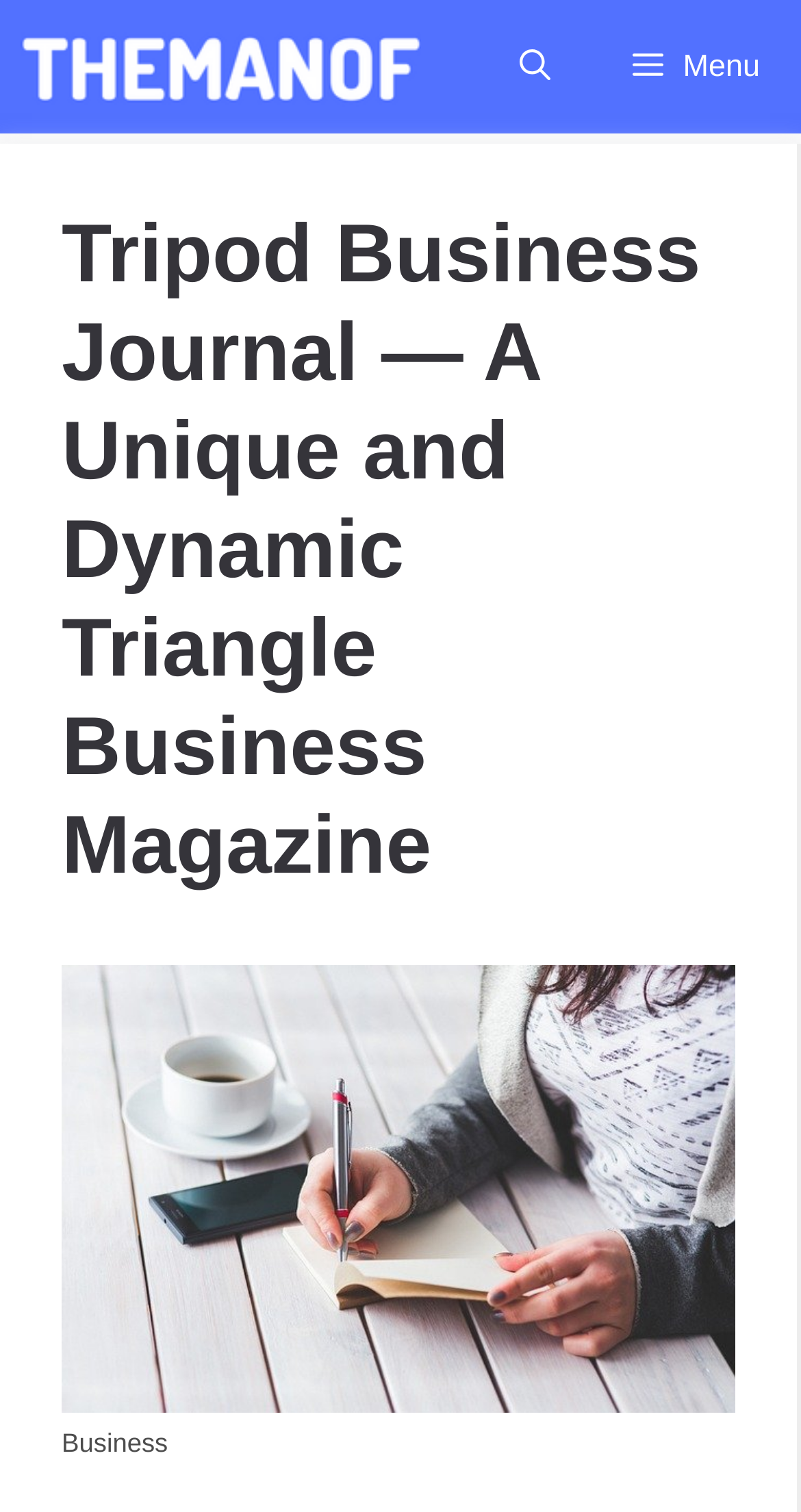What is the name of the business magazine?
Please provide a single word or phrase in response based on the screenshot.

Tripod Business Journal